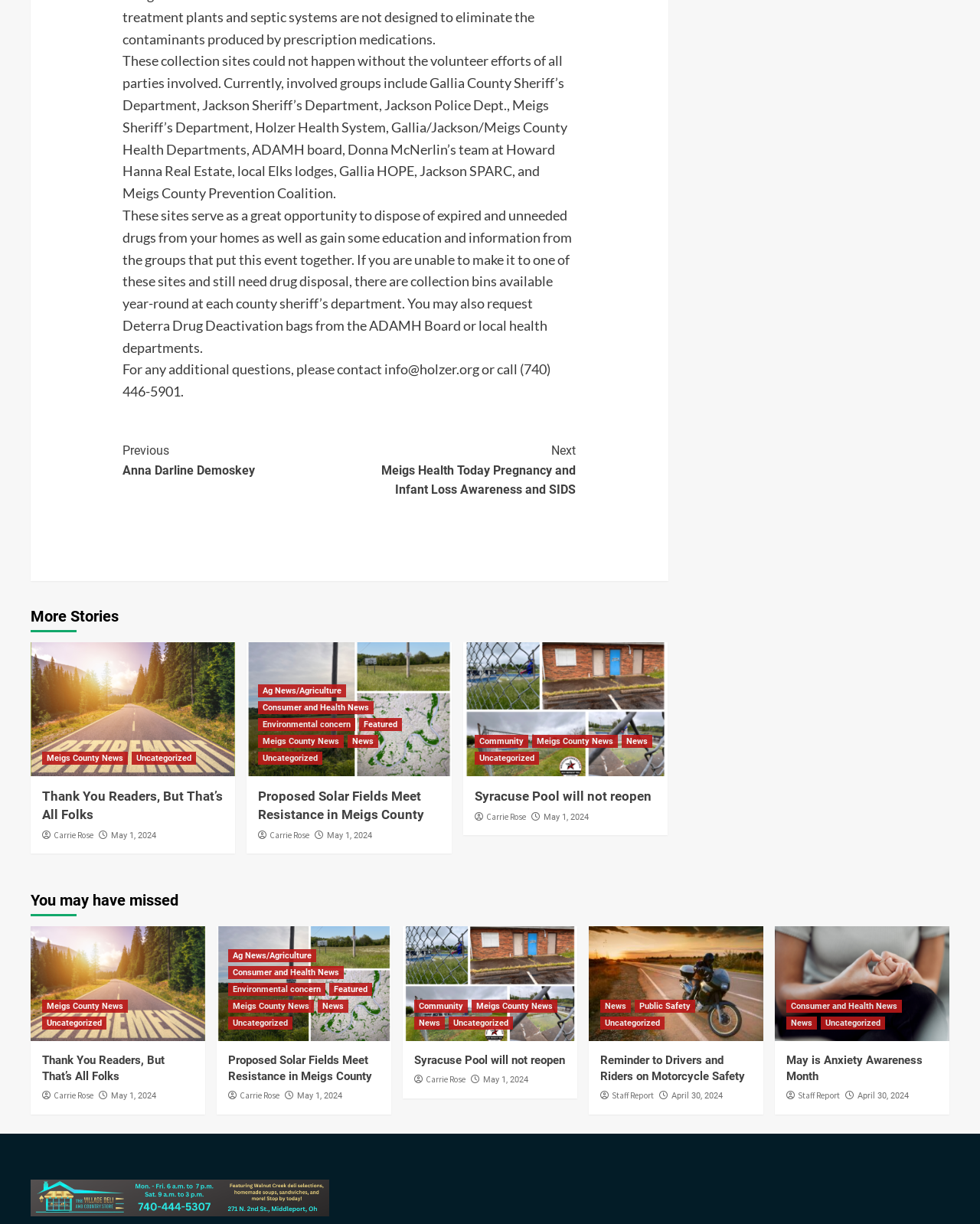Reply to the question with a single word or phrase:
What is the category of the news 'Syracuse Pool will not reopen'?

Community